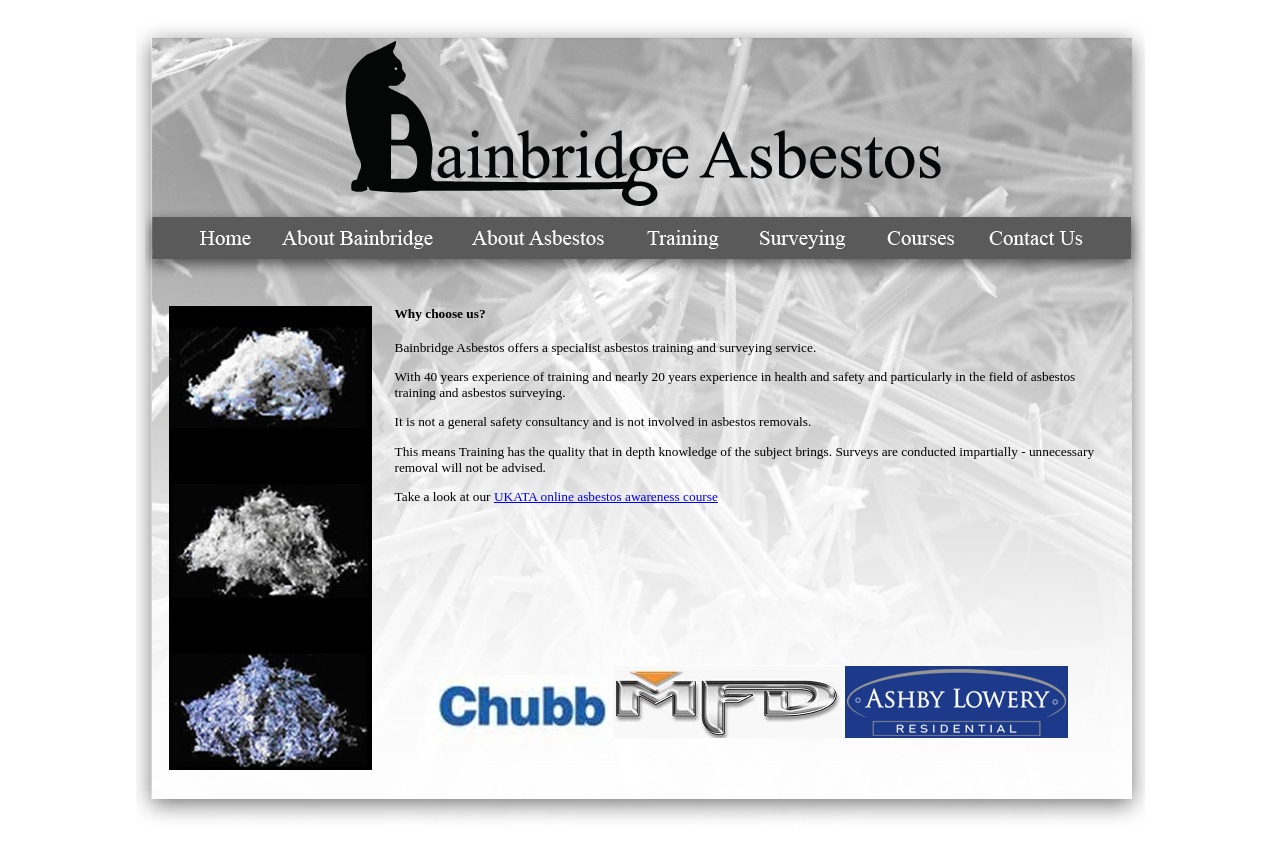What is the name of the online course mentioned on the webpage?
Give a one-word or short phrase answer based on the image.

UKATA online asbestos awareness course